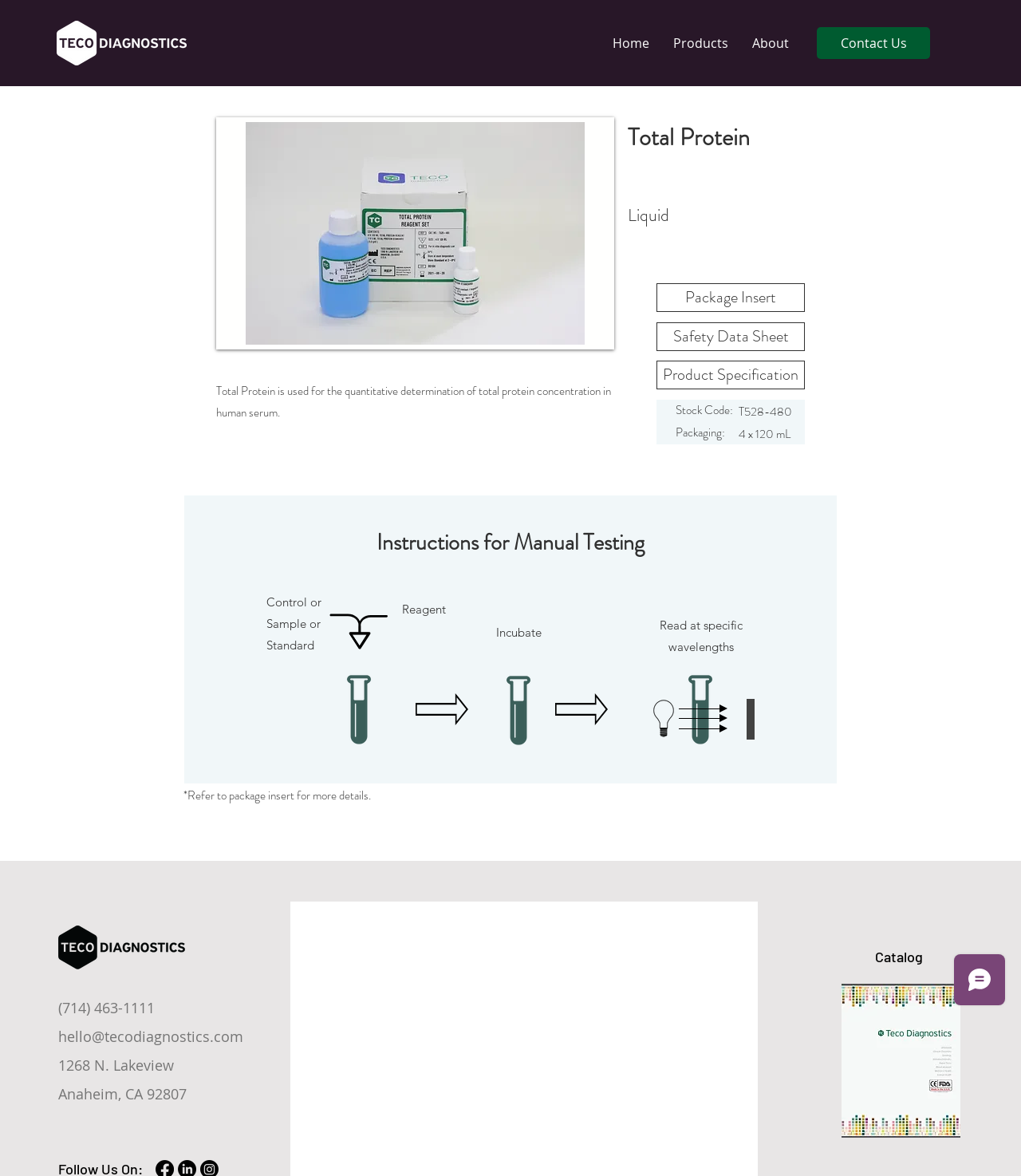Explain the webpage's layout and main content in detail.

This webpage appears to be a product page for a medical diagnostic product, specifically a Total Protein test kit. At the top left corner, there is a logo of TecoDiagnostics, and next to it, a navigation menu with links to "Home", "Products", and "About". On the top right corner, there is a "Contact Us" link.

Below the navigation menu, there is a main content area that takes up most of the page. It starts with a slideshow gallery that displays an image, and below it, there is a brief description of the Total Protein test kit. The description is followed by a series of headings and links, including "Package Insert", "Safety Data Sheet", and "Product Specification".

To the right of the description, there is a section that displays the product details, including the stock code, packaging, and instructions for manual testing. Below this section, there are several static text elements that outline the steps for using the test kit, including "Control or Sample or Standard", "Reagent", "Incubate", and "Read at specific wavelengths". These steps are accompanied by three images that appear to be illustrations of the testing process.

Further down the page, there is a section with an image of a light bulb, which may represent a tip or a note. Below this section, there is a static text element that says "*Refer to package insert for more details.".

At the bottom of the page, there is a Wix Chat iframe that allows users to chat with the company. Next to it, there is a section that displays the company's contact information, including phone number, email address, and physical address. Finally, there is a link to a catalog page, where users can access the Teco Catalog in PDF format.